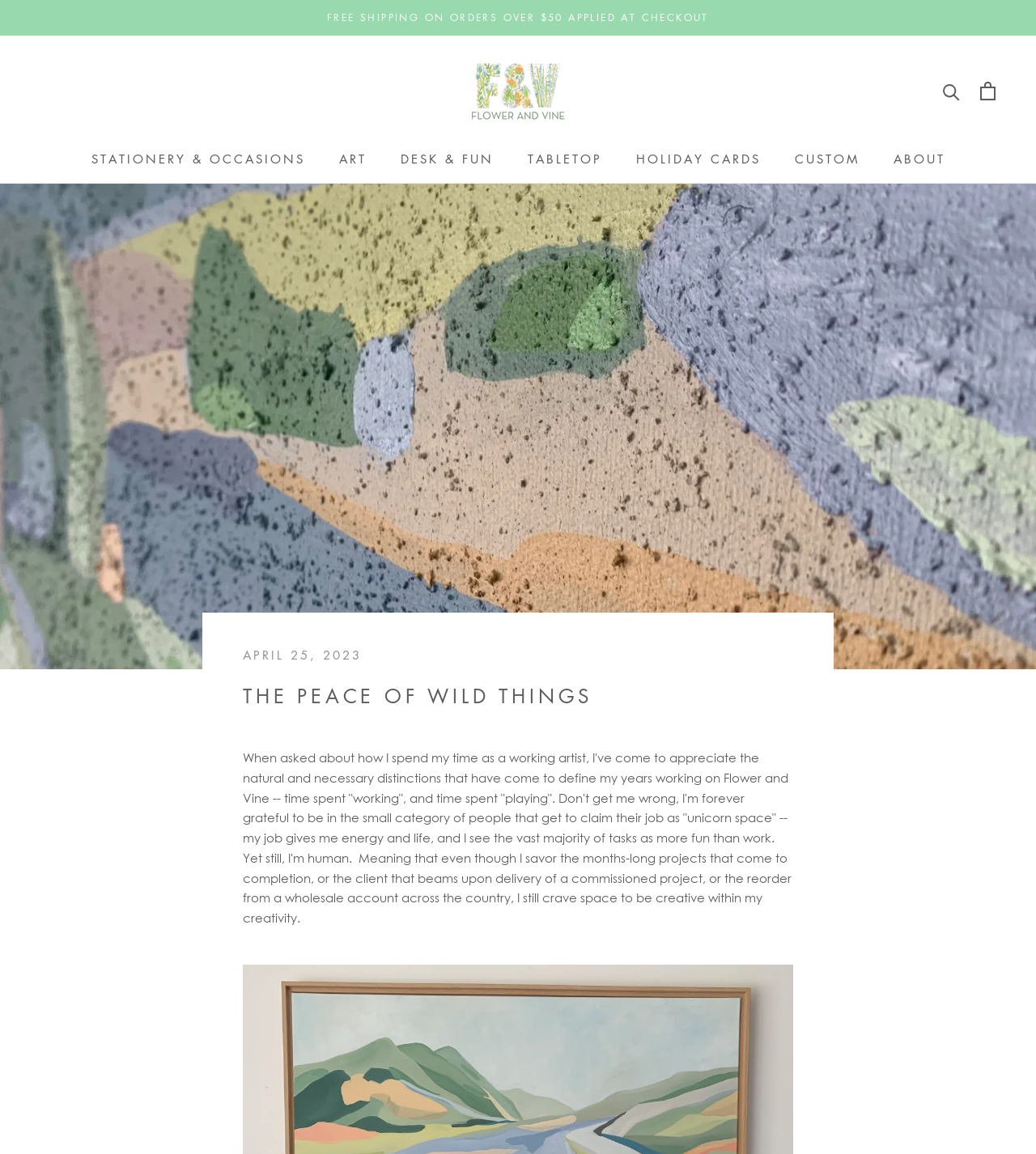Please specify the bounding box coordinates of the clickable region to carry out the following instruction: "Search for anti-aging articles". The coordinates should be four float numbers between 0 and 1, in the format [left, top, right, bottom].

None